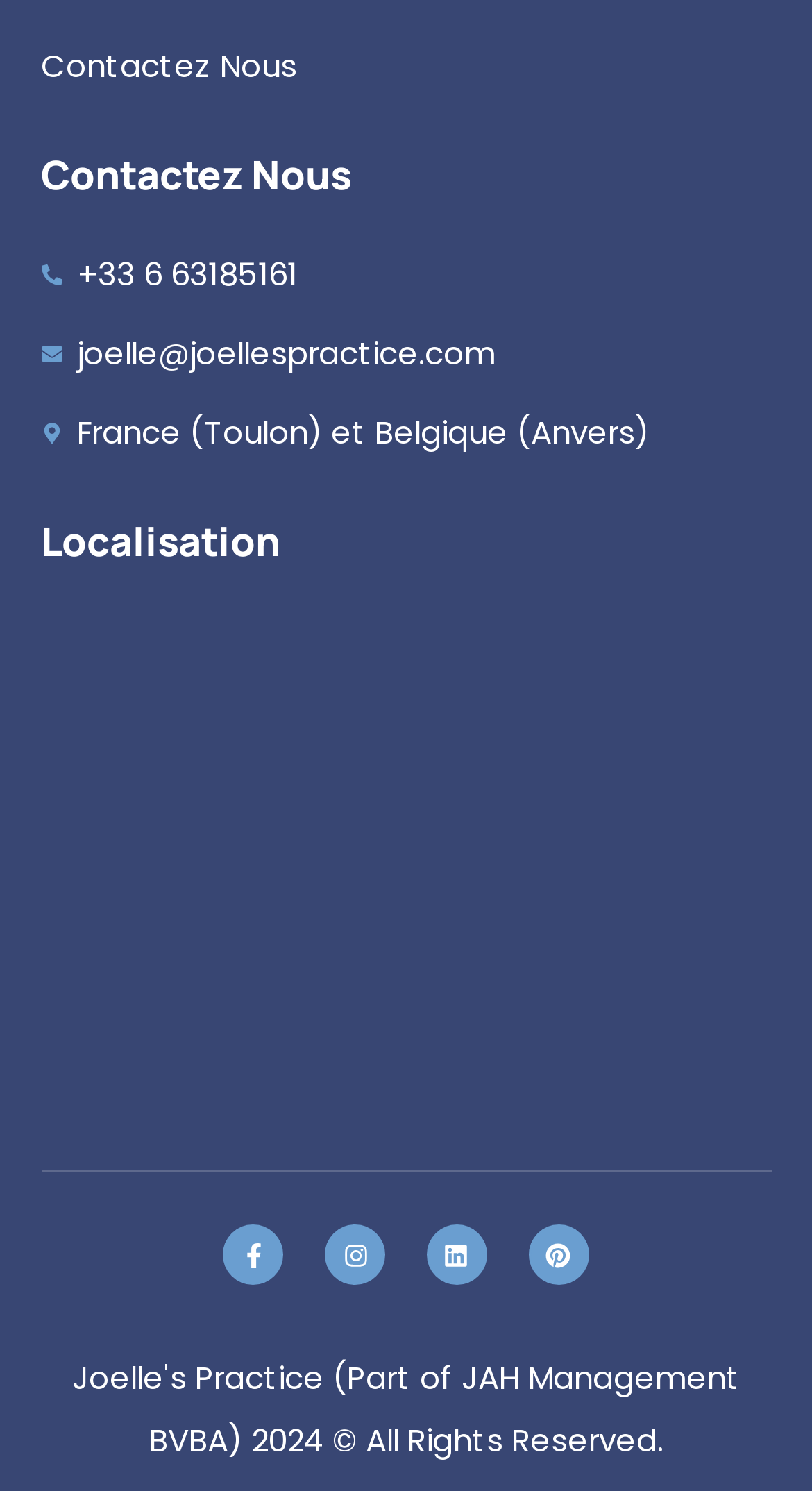Please determine the bounding box coordinates of the element to click on in order to accomplish the following task: "Call the phone number". Ensure the coordinates are four float numbers ranging from 0 to 1, i.e., [left, top, right, bottom].

[0.05, 0.163, 0.95, 0.205]